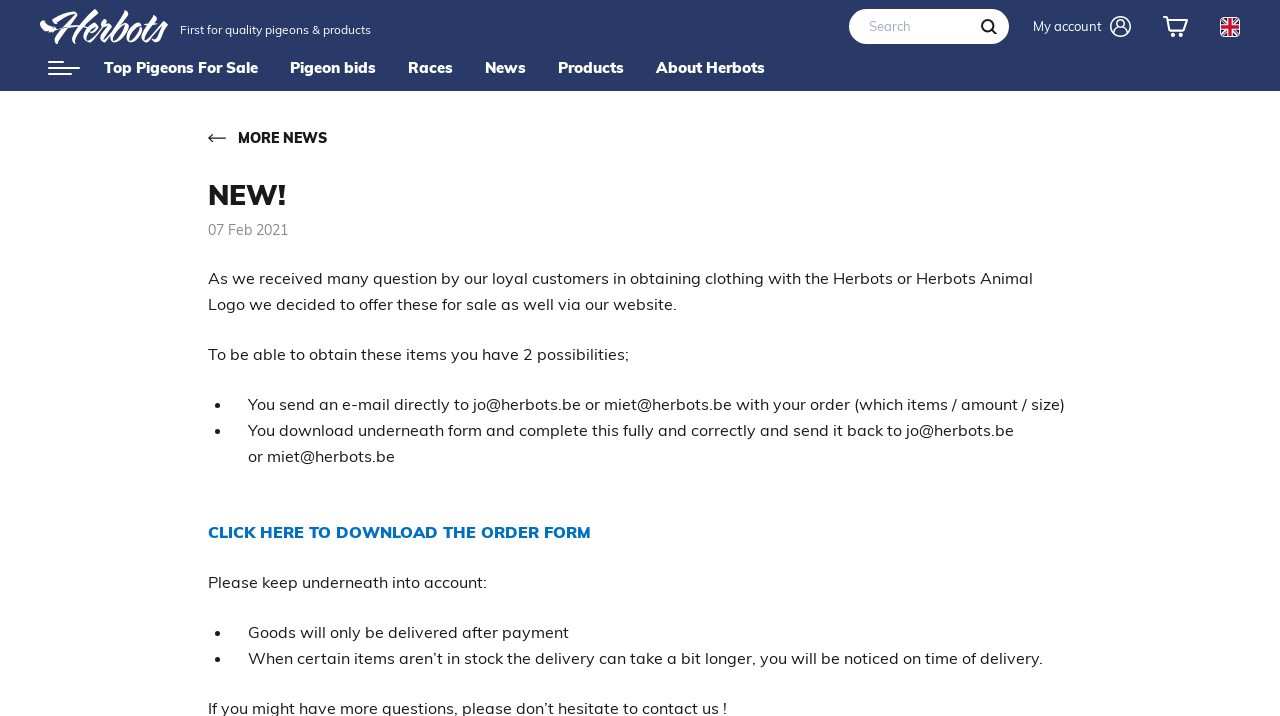Pinpoint the bounding box coordinates of the element that must be clicked to accomplish the following instruction: "View 'My account'". The coordinates should be in the format of four float numbers between 0 and 1, i.e., [left, top, right, bottom].

[0.807, 0.022, 0.884, 0.052]